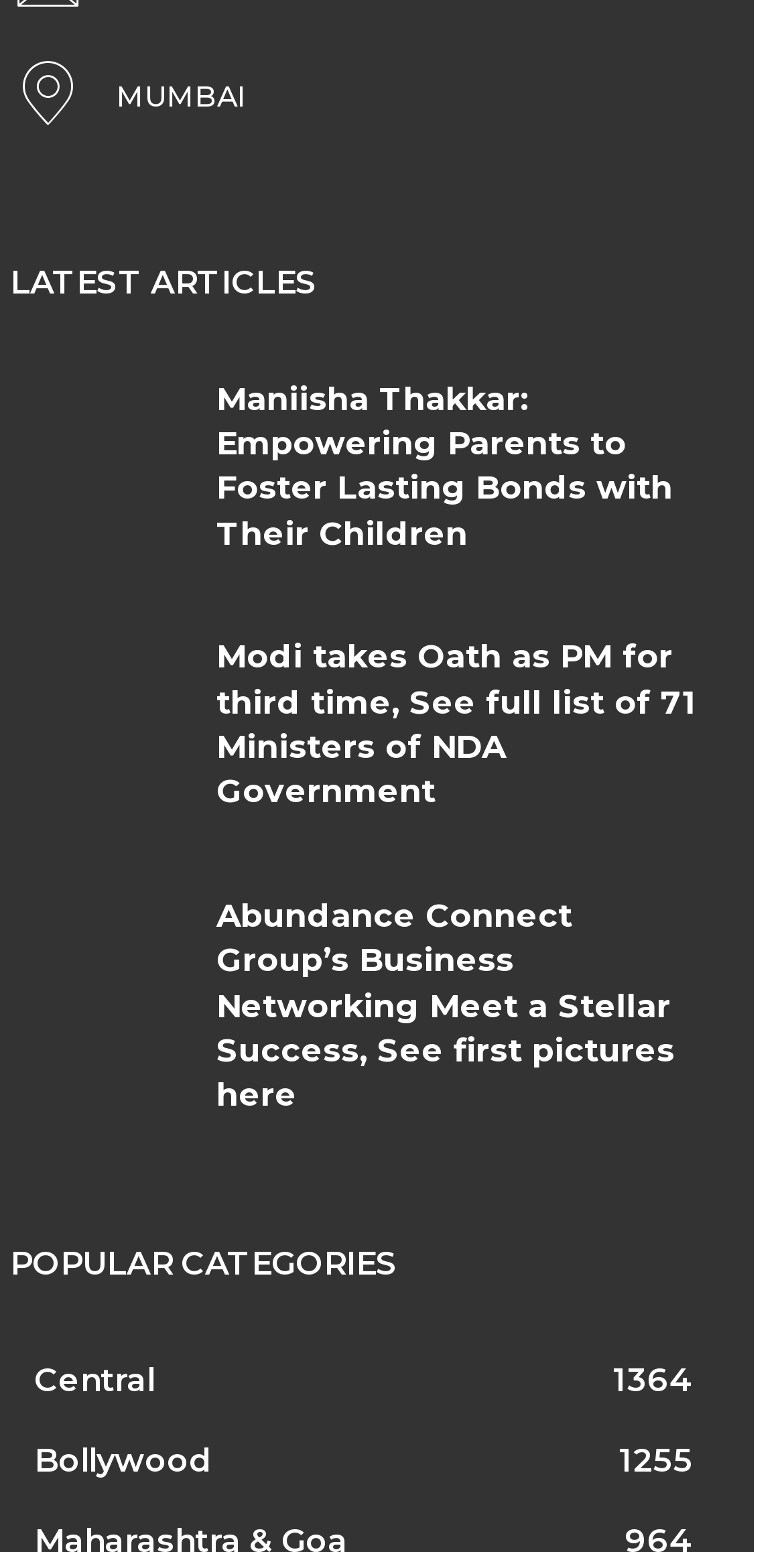Please identify the bounding box coordinates for the region that you need to click to follow this instruction: "View full list of 71 Ministers of NDA Government".

[0.013, 0.406, 0.237, 0.508]